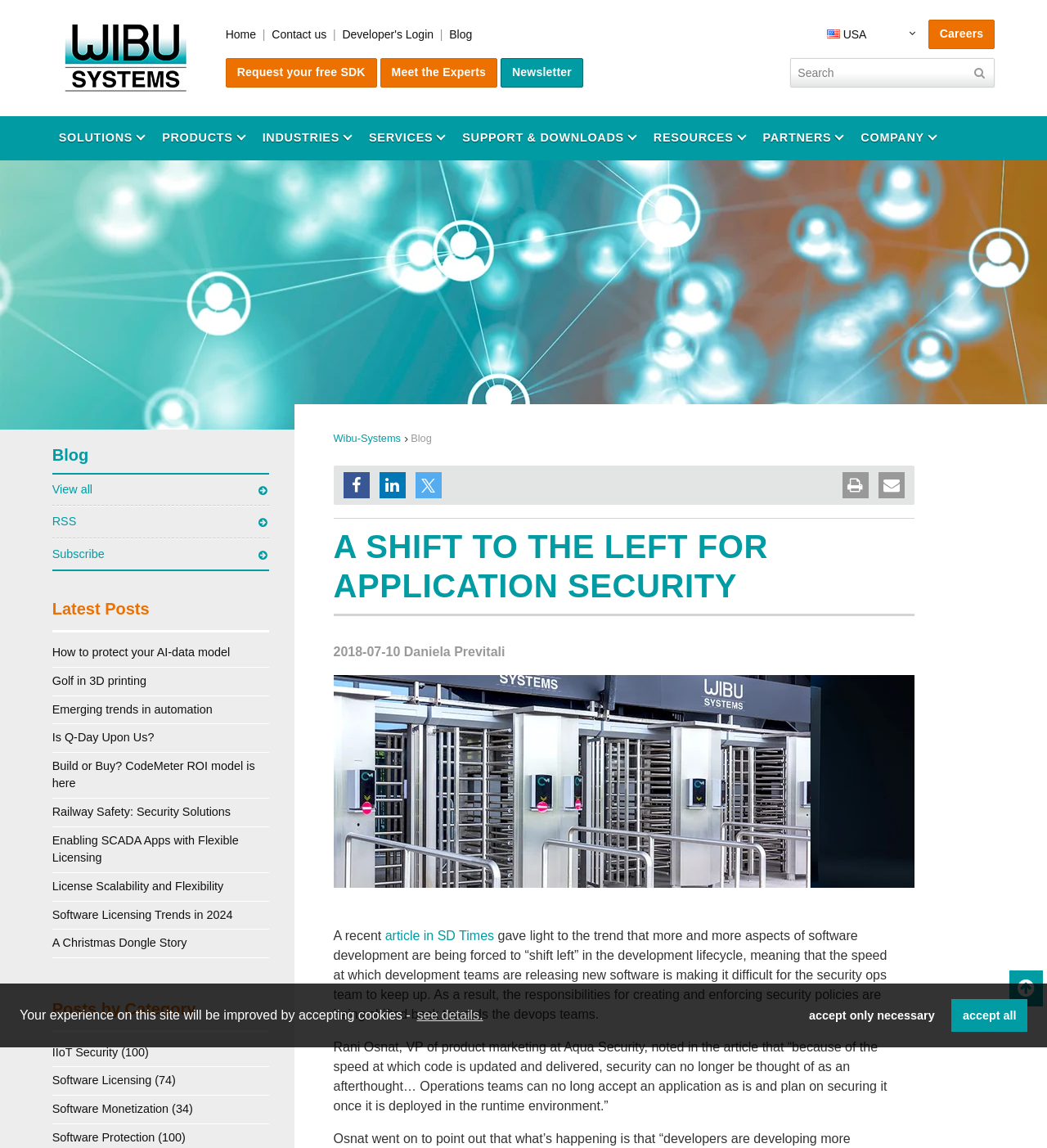What are the main categories on the website?
Answer the question based on the image using a single word or a brief phrase.

Solutions, Products, Industries, Services, Support & Downloads, Resources, Partners, Company